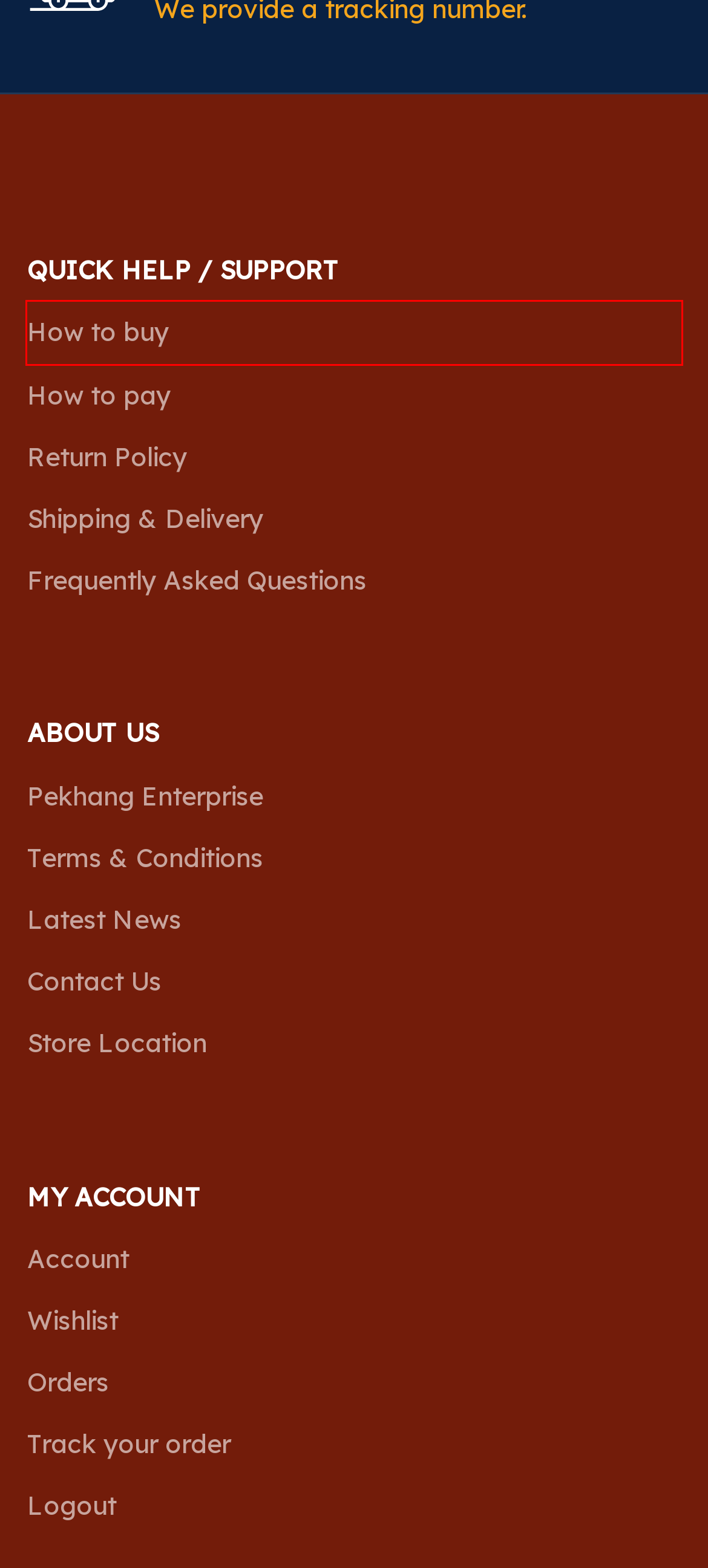Given a webpage screenshot with a red bounding box around a particular element, identify the best description of the new webpage that will appear after clicking on the element inside the red bounding box. Here are the candidates:
A. Do epic shit – Pekhang
B. Bhutan Post Tracking System
C. My account – Pekhang
D. Remo: the autobiography of remo fernandes – Pekhang
E. Elegy: the first day on the somme – Pekhang
F. Stationery – Pekhang
G. How to Buy – Pekhang
H. FAQs – Pekhang

G